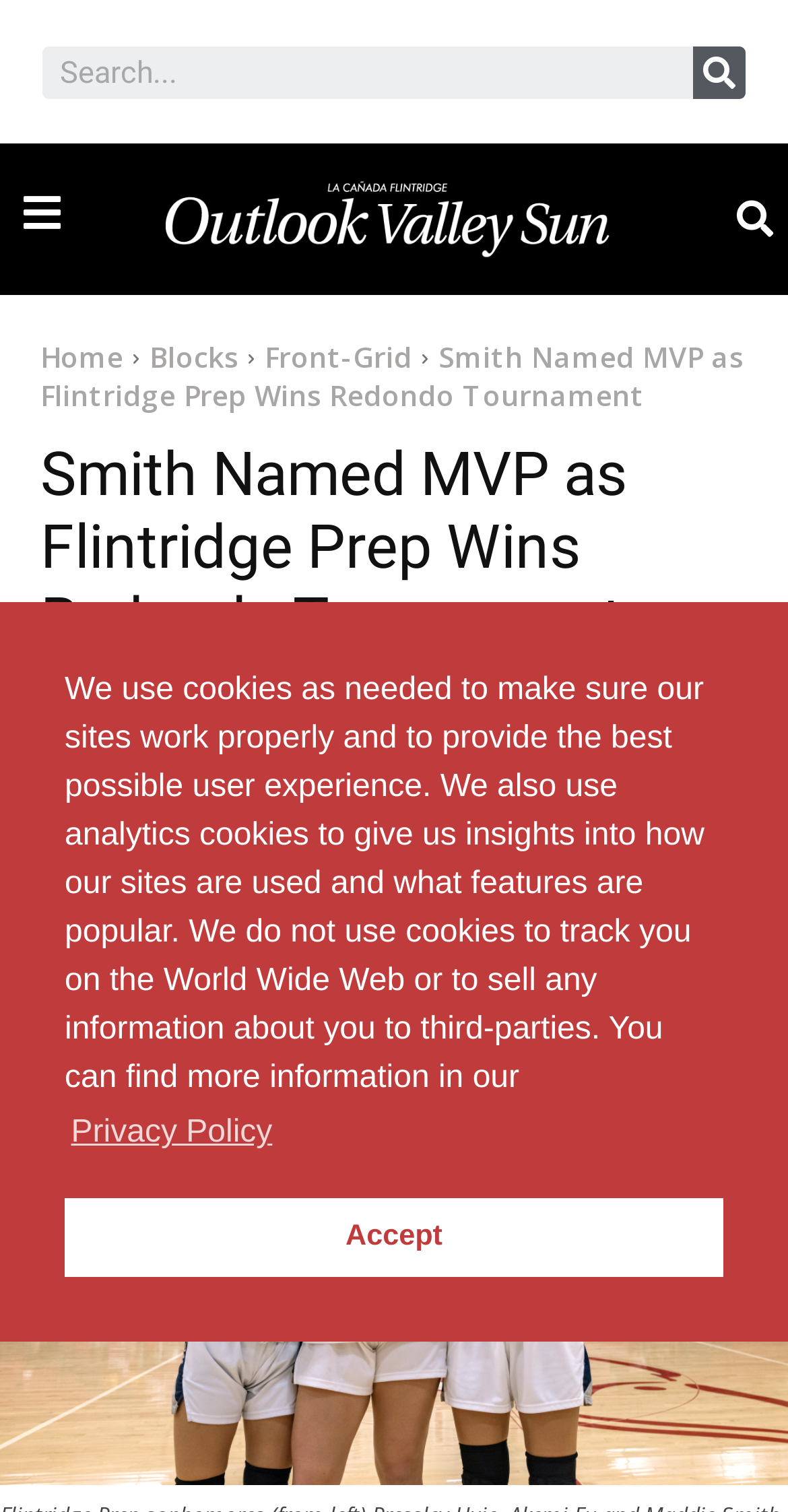What is the name of the tournament?
Give a one-word or short-phrase answer derived from the screenshot.

Redondo Tournament